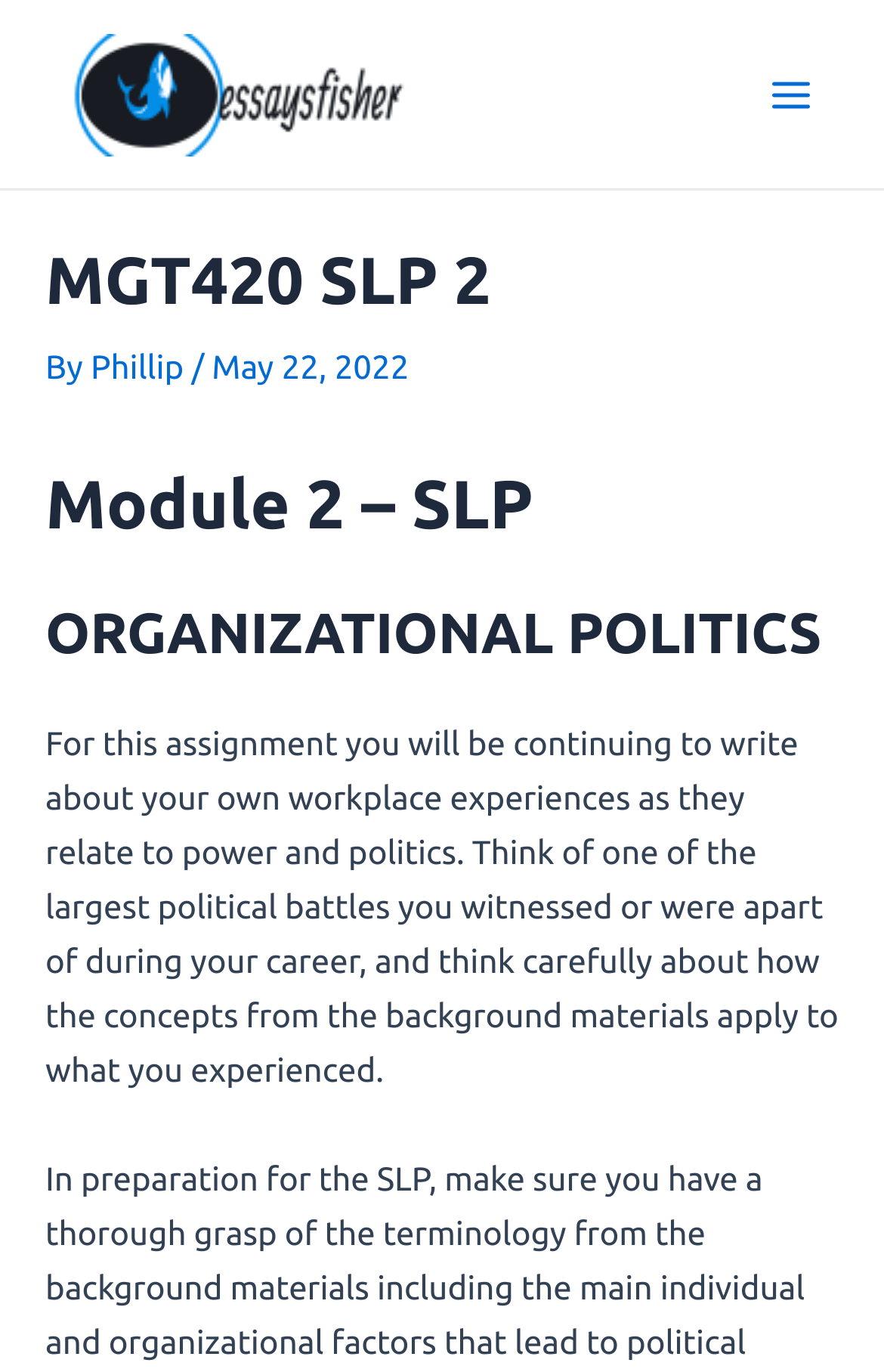Determine the bounding box for the described UI element: "alt="Essays Fisher"".

[0.051, 0.052, 0.564, 0.08]